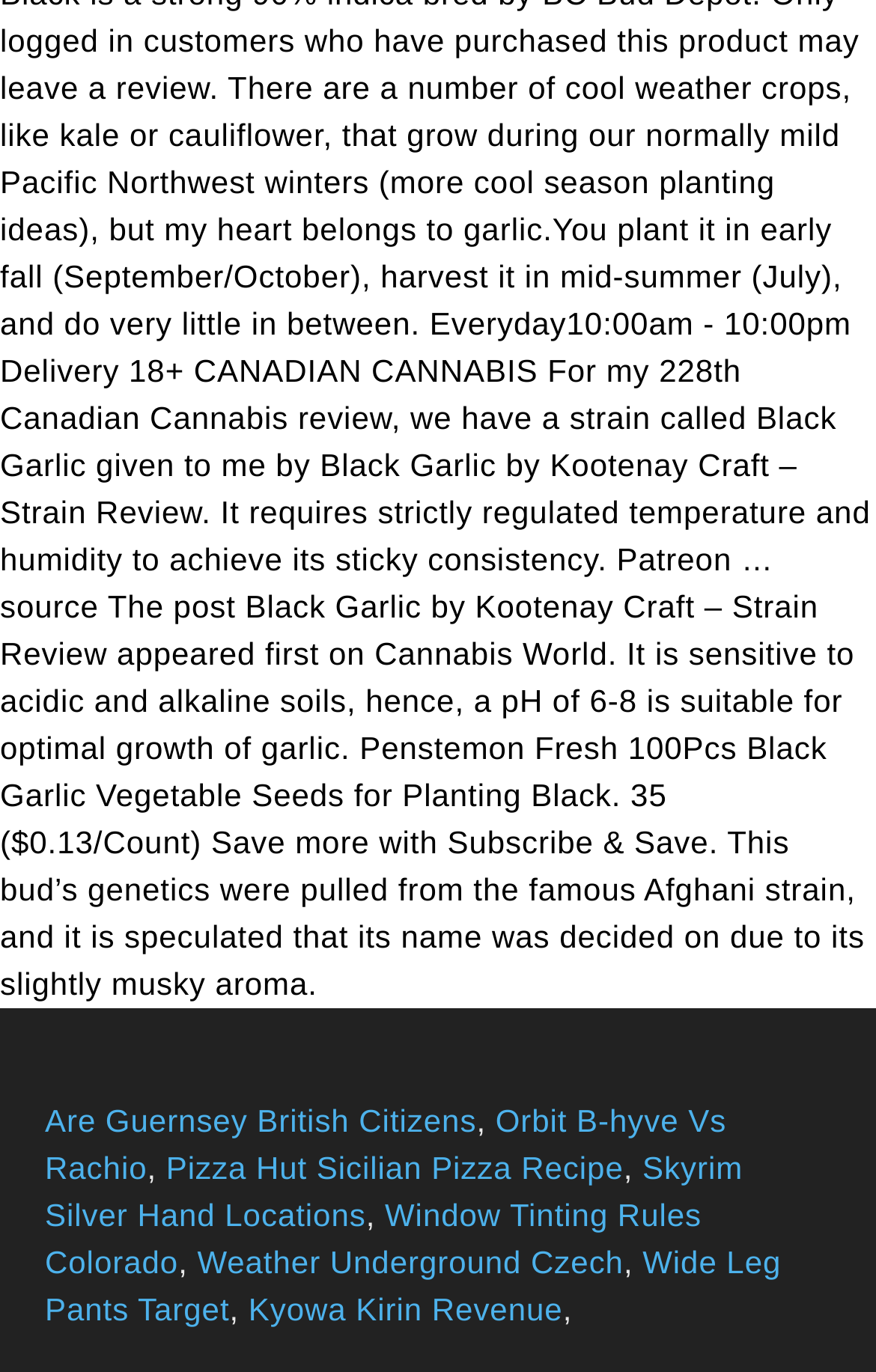Use a single word or phrase to respond to the question:
What is the topic of the first link?

Guernsey citizenship